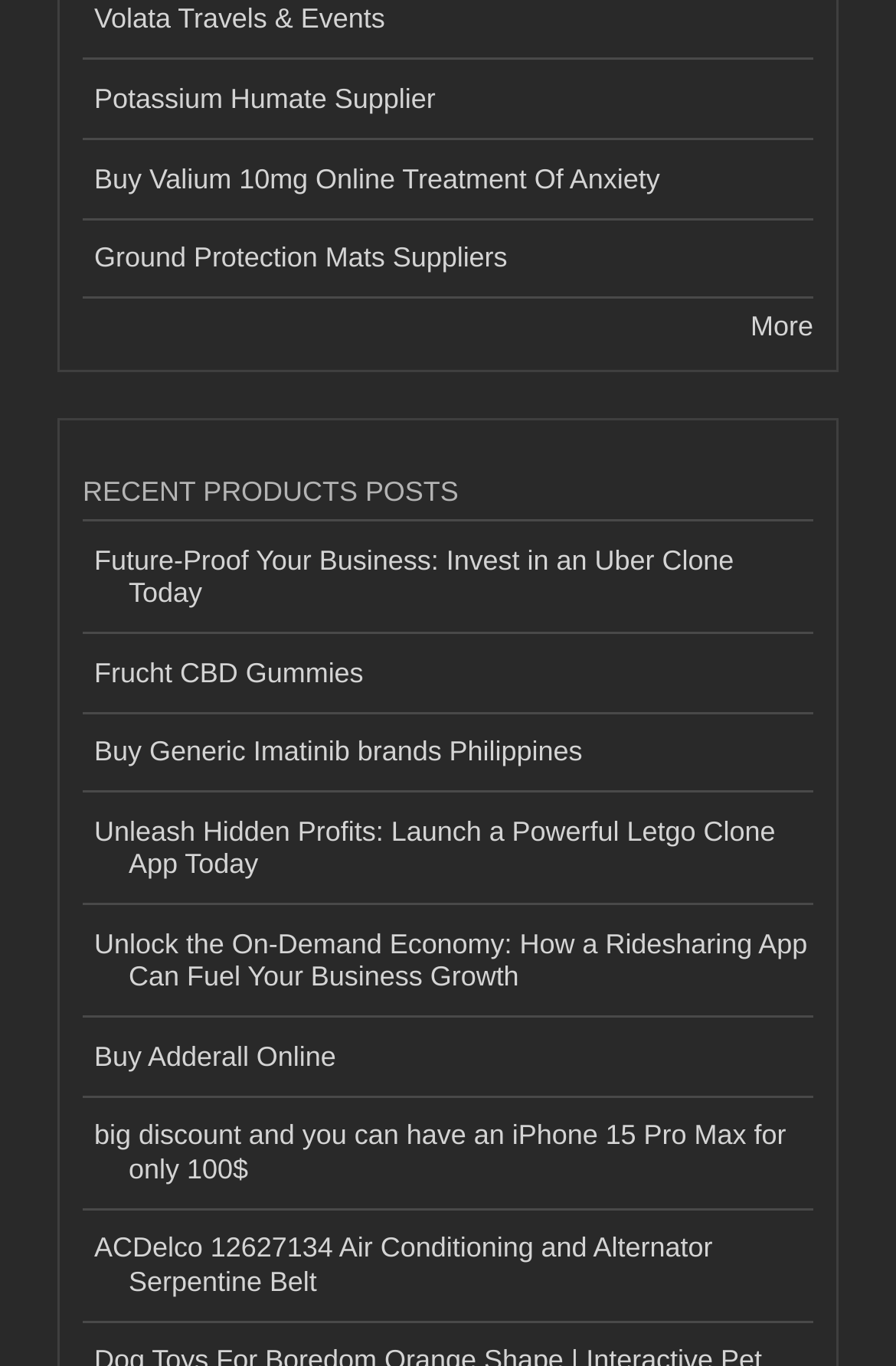Determine the bounding box coordinates for the area that should be clicked to carry out the following instruction: "Click on Potassium Humate Supplier".

[0.092, 0.044, 0.908, 0.103]